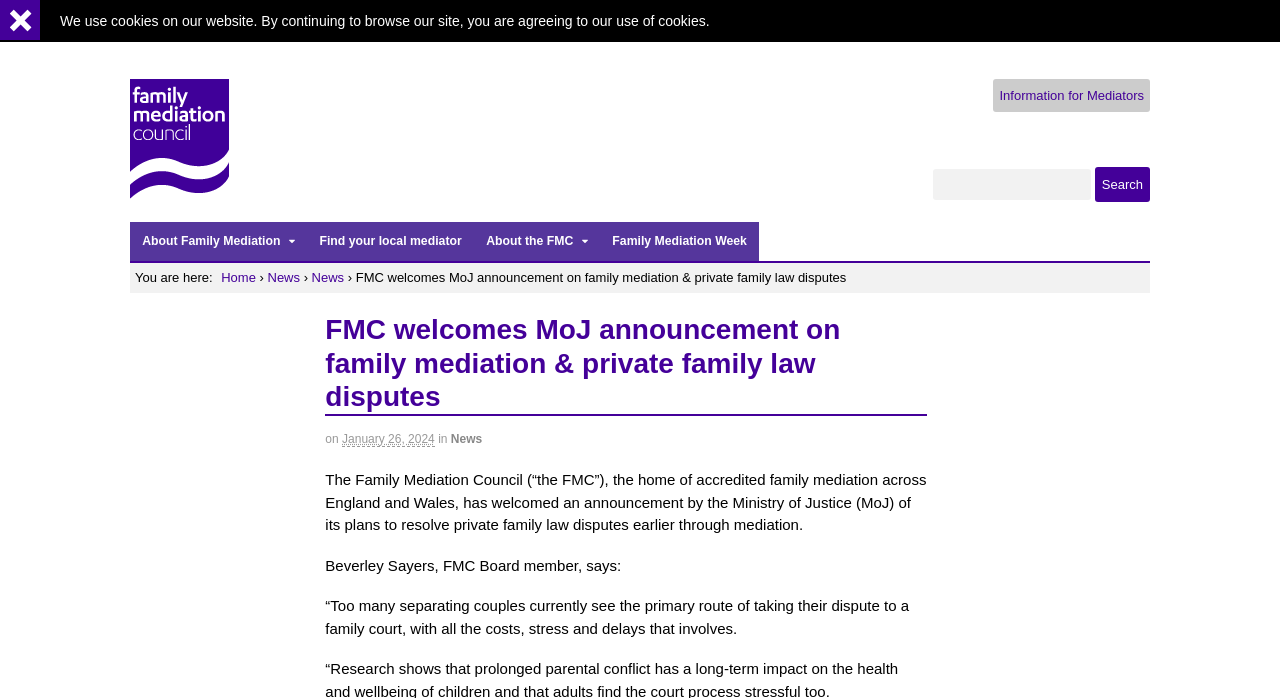Provide the bounding box coordinates, formatted as (top-left x, top-left y, bottom-right x, bottom-right y), with all values being floating point numbers between 0 and 1. Identify the bounding box of the UI element that matches the description: Home

[0.173, 0.387, 0.2, 0.408]